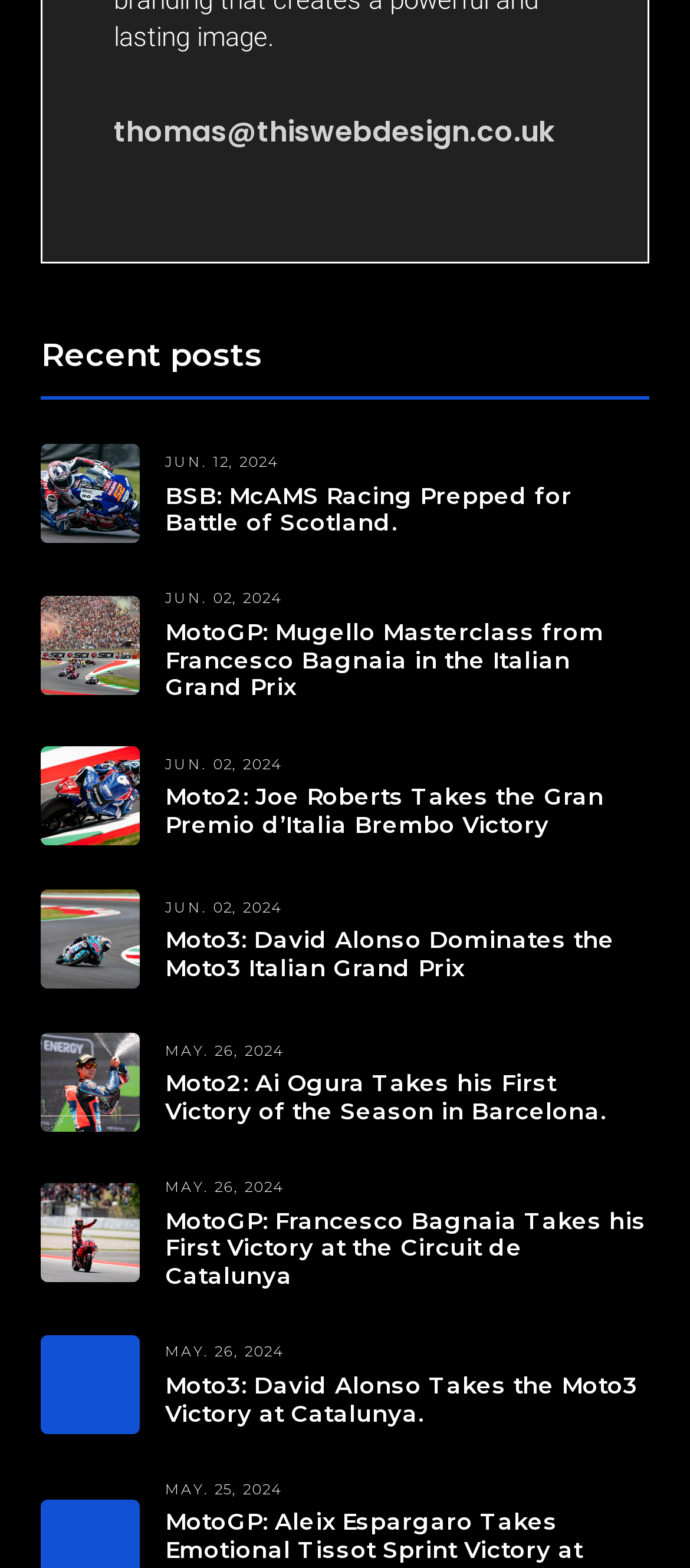What is the topic of the webpage?
Using the image, provide a detailed and thorough answer to the question.

Based on the webpage content, I can see multiple articles and images related to motorcycle racing, including MotoGP, Moto2, and Moto3. The headings and text also mention specific races and riders, indicating that the topic of the webpage is motorcycle racing.